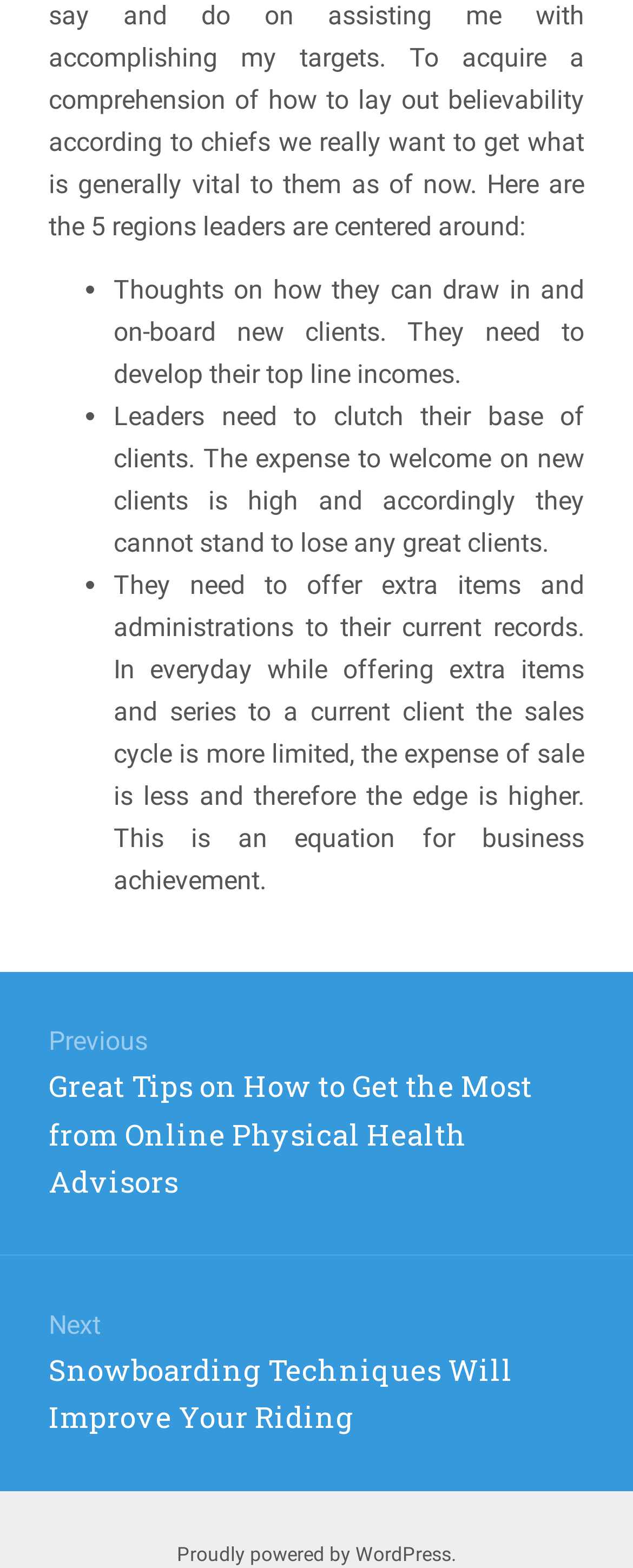How many navigation links are present on the webpage?
Look at the image and respond with a single word or a short phrase.

2